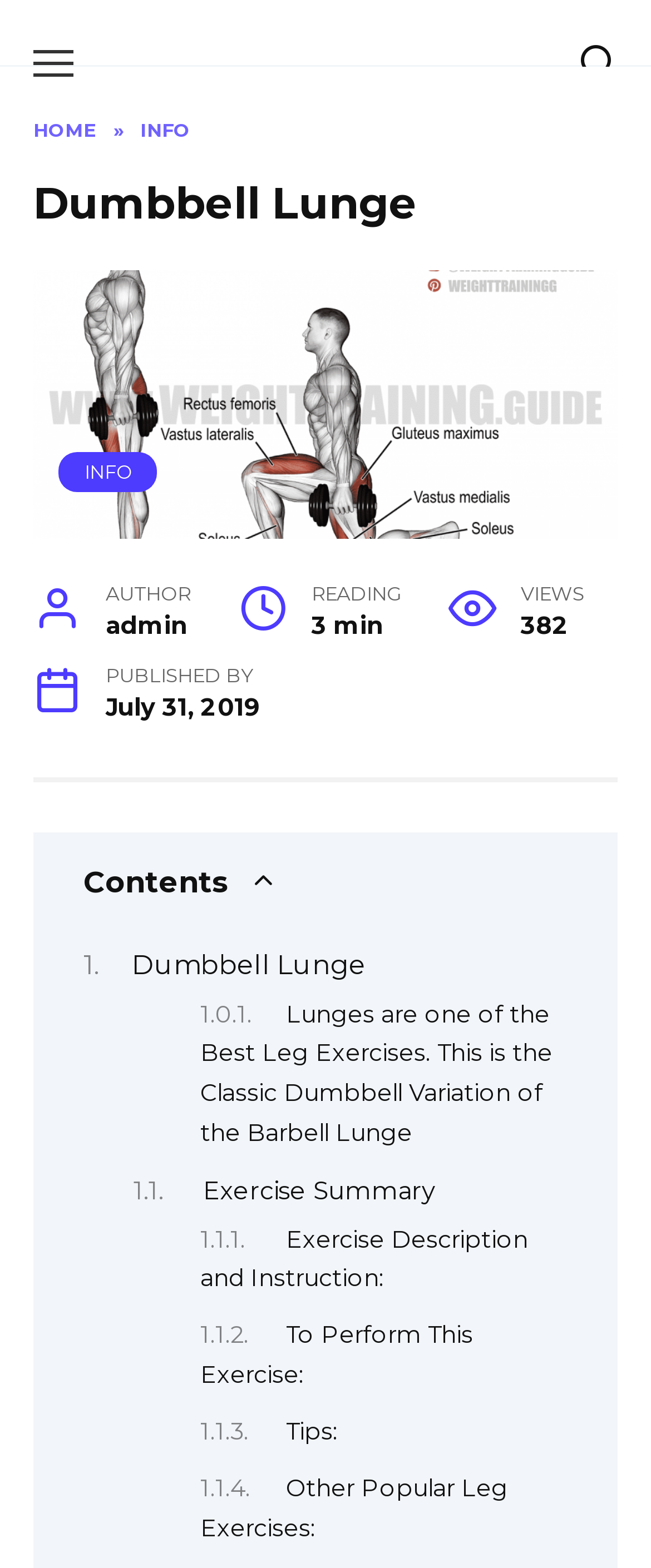Using the information shown in the image, answer the question with as much detail as possible: How many views does the article have?

The number of views can be found in the static text element on the webpage, which is '382', located below the 'VIEWS' label.